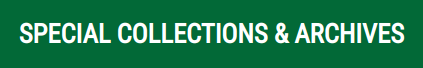What is the text color of the banner?
Provide a short answer using one word or a brief phrase based on the image.

White